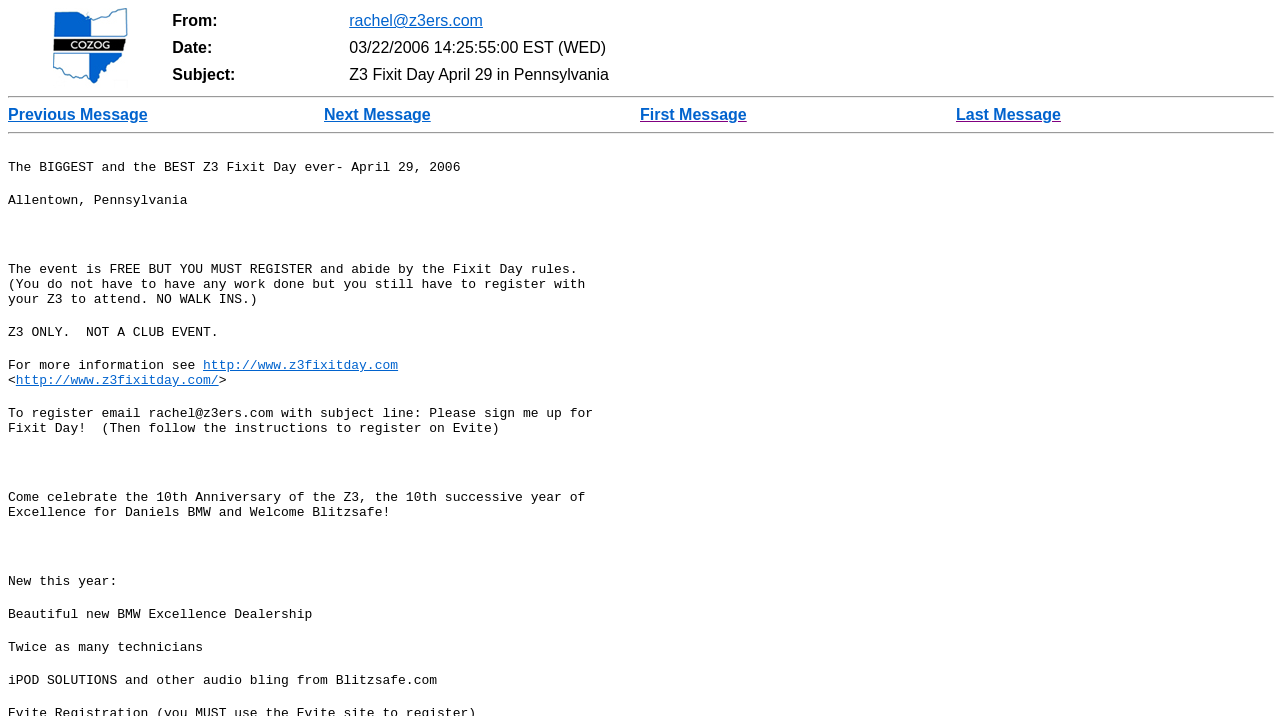Answer the question below using just one word or a short phrase: 
What is the sender's email address?

rachel@z3ers.com